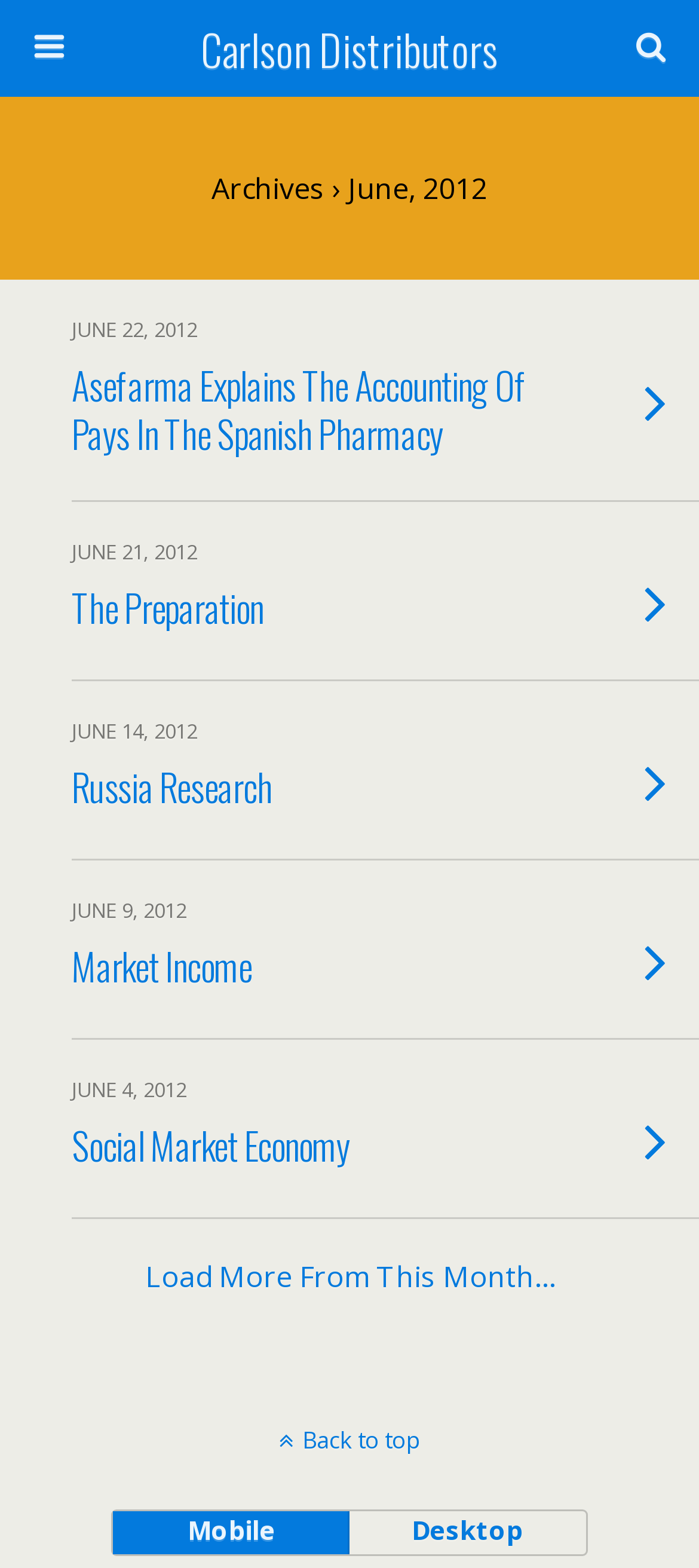How many buttons are there at the bottom of the page?
Answer the question with a detailed and thorough explanation.

I looked at the bottom of the page and found three buttons: 'Load More From This Month…', 'Mobile', and 'Desktop'. Therefore, there are 3 buttons at the bottom of the page.